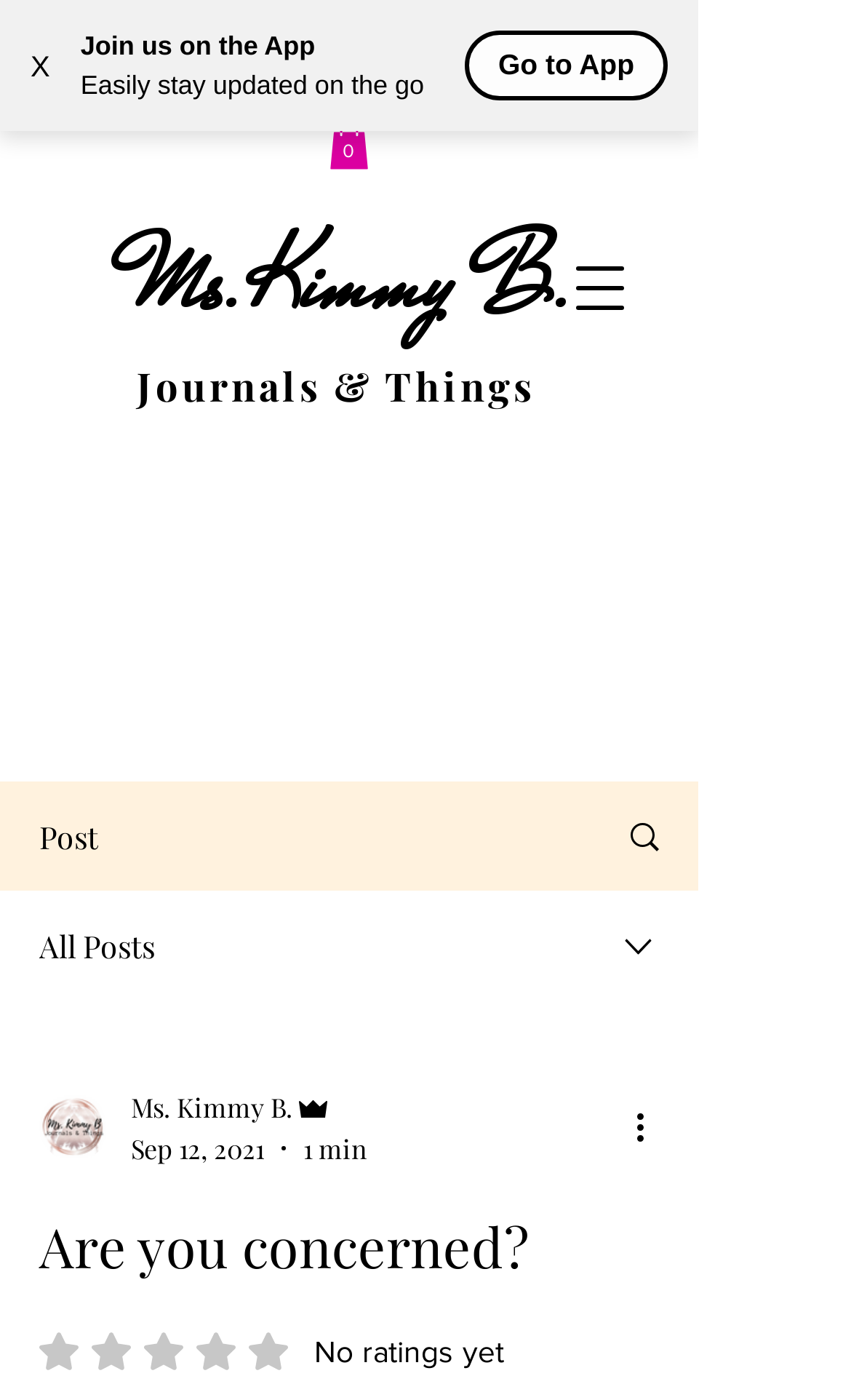Determine the bounding box coordinates for the UI element described. Format the coordinates as (top-left x, top-left y, bottom-right x, bottom-right y) and ensure all values are between 0 and 1. Element description: X

[0.0, 0.013, 0.095, 0.08]